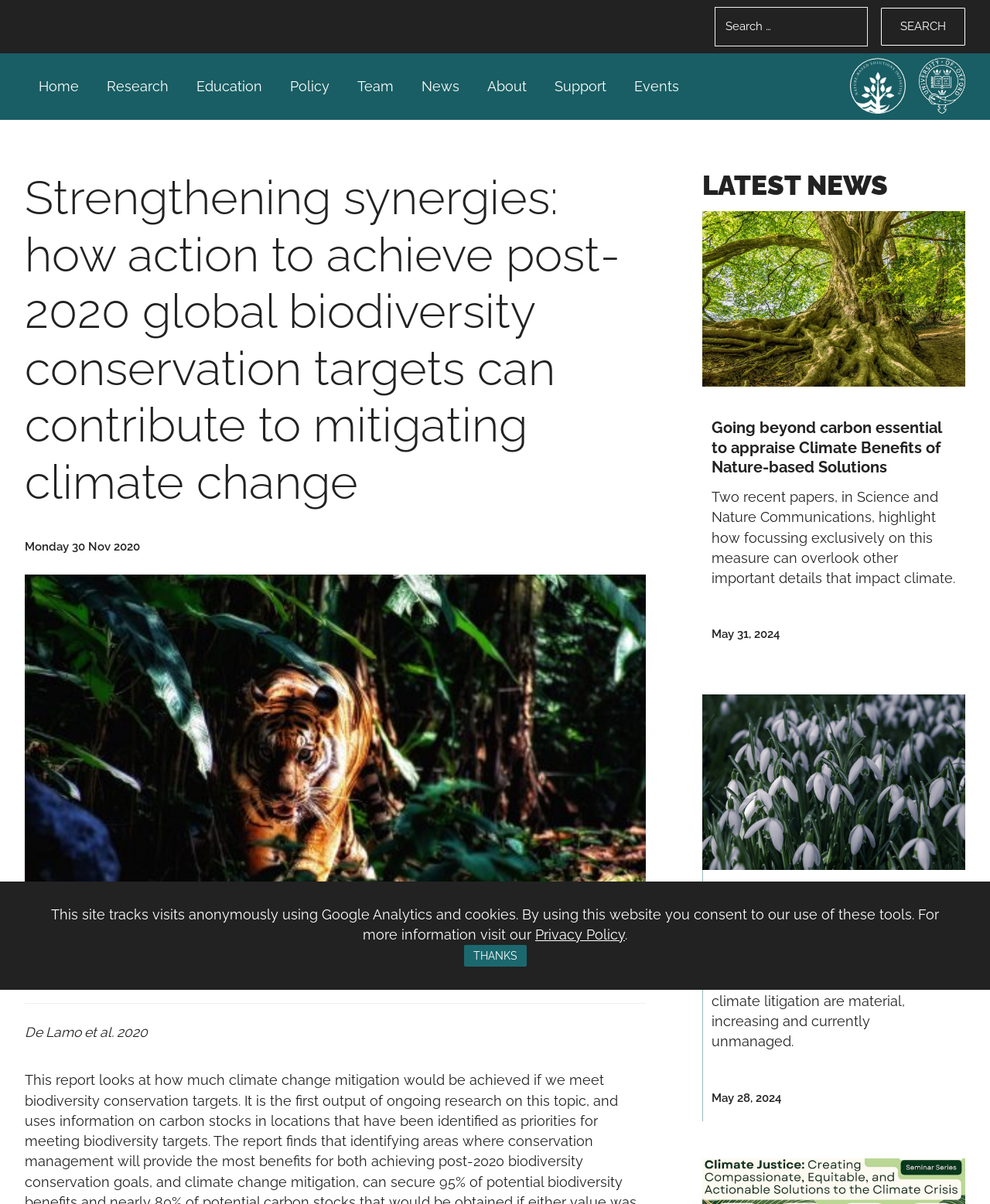Who are the authors of the report?
Based on the visual content, answer with a single word or a brief phrase.

De Lamo et al.